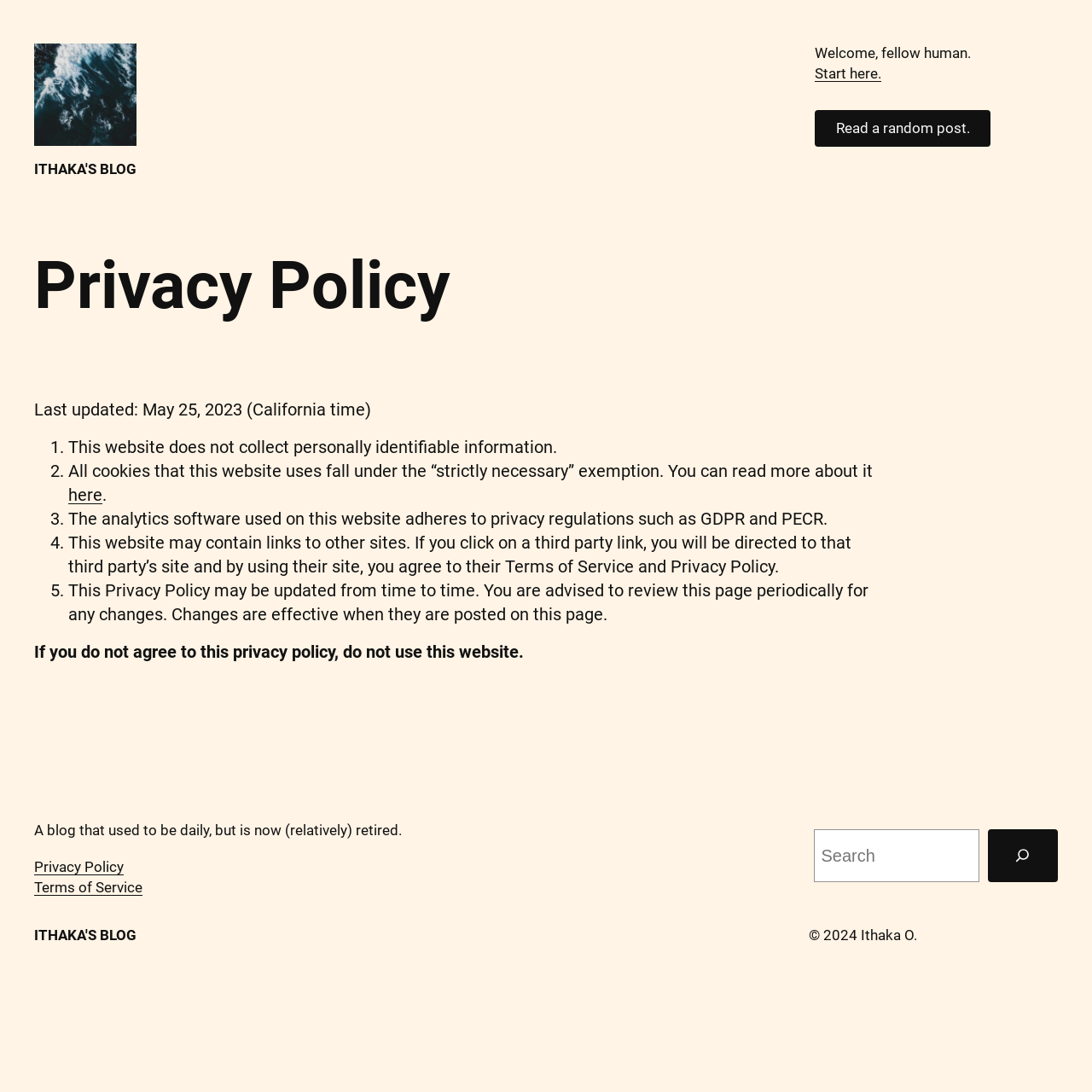Point out the bounding box coordinates of the section to click in order to follow this instruction: "Download the PDF of the current issue".

None